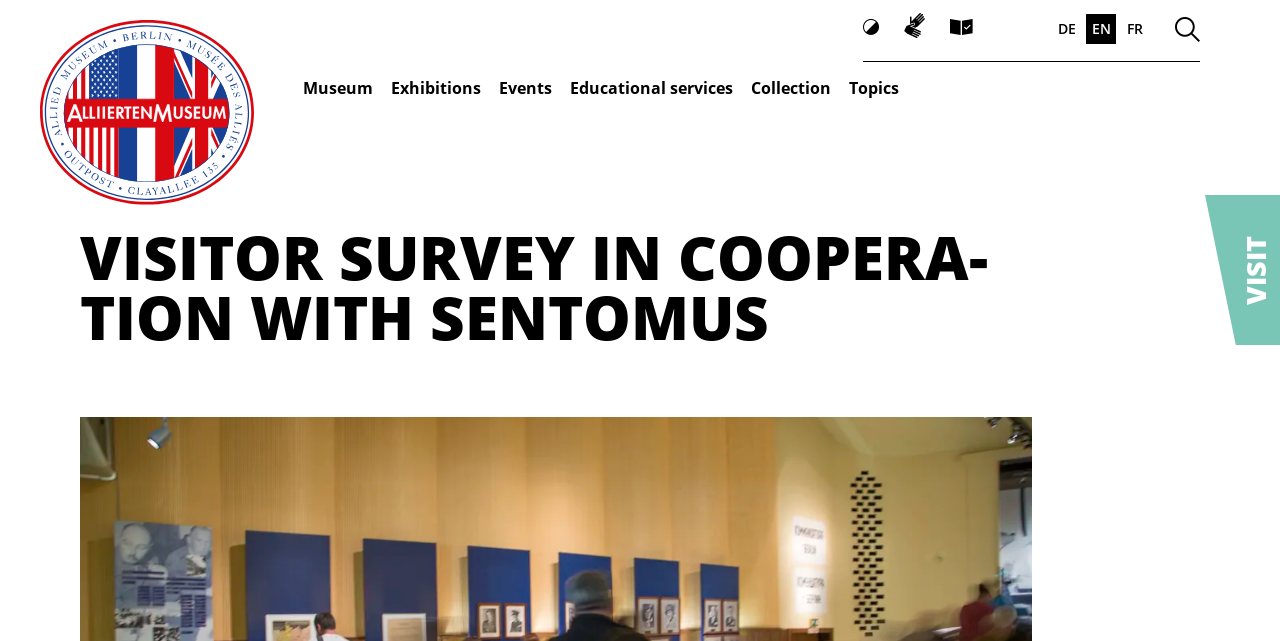How many navigation links are available?
Look at the image and construct a detailed response to the question.

I counted the navigation links available on the webpage, which are Museum, Exhibitions, Events, Educational services, Collection, Topics, and Contrast, making a total of 7 links.